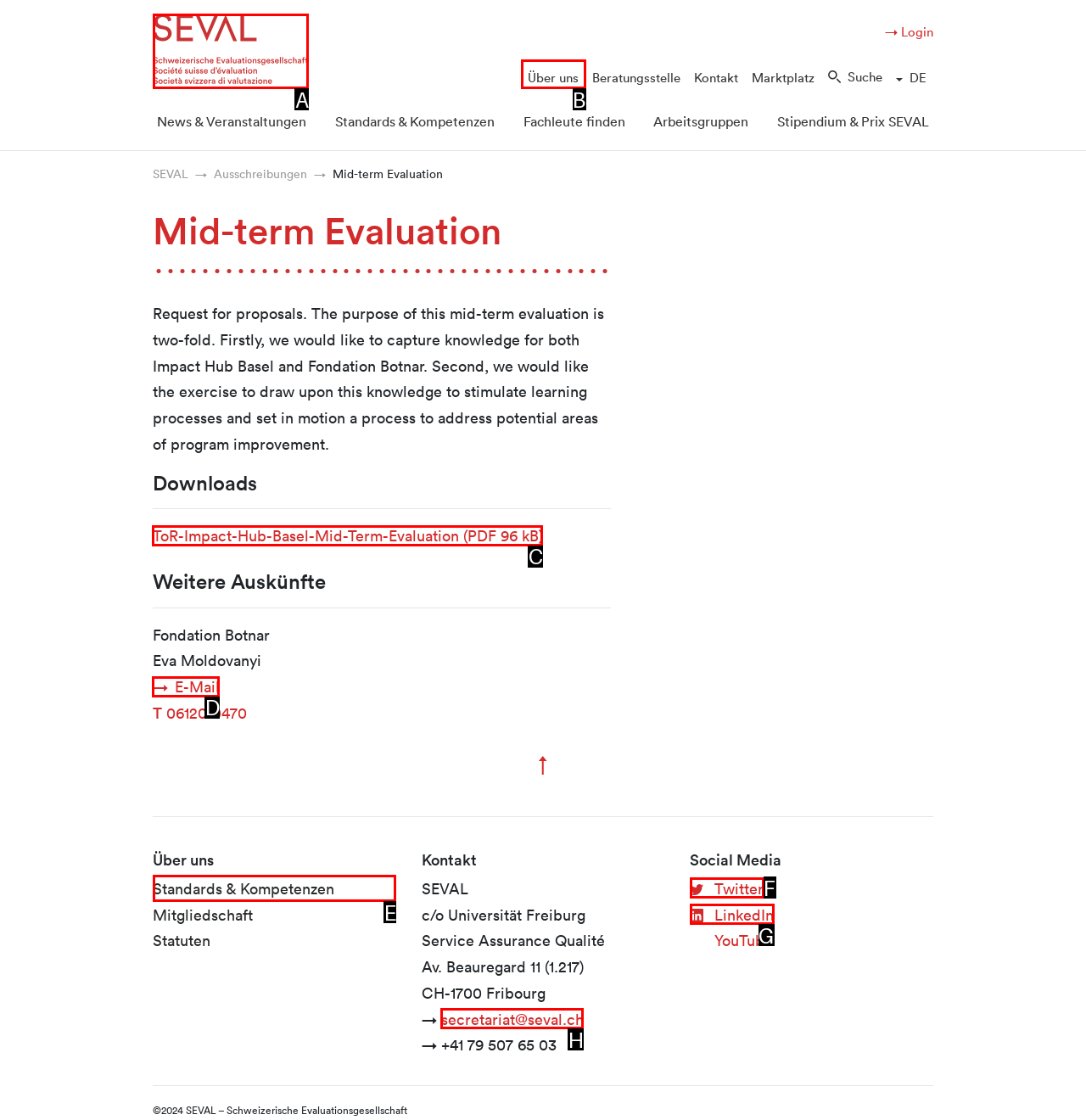Determine which HTML element corresponds to the description: SEVAL. Provide the letter of the correct option.

A